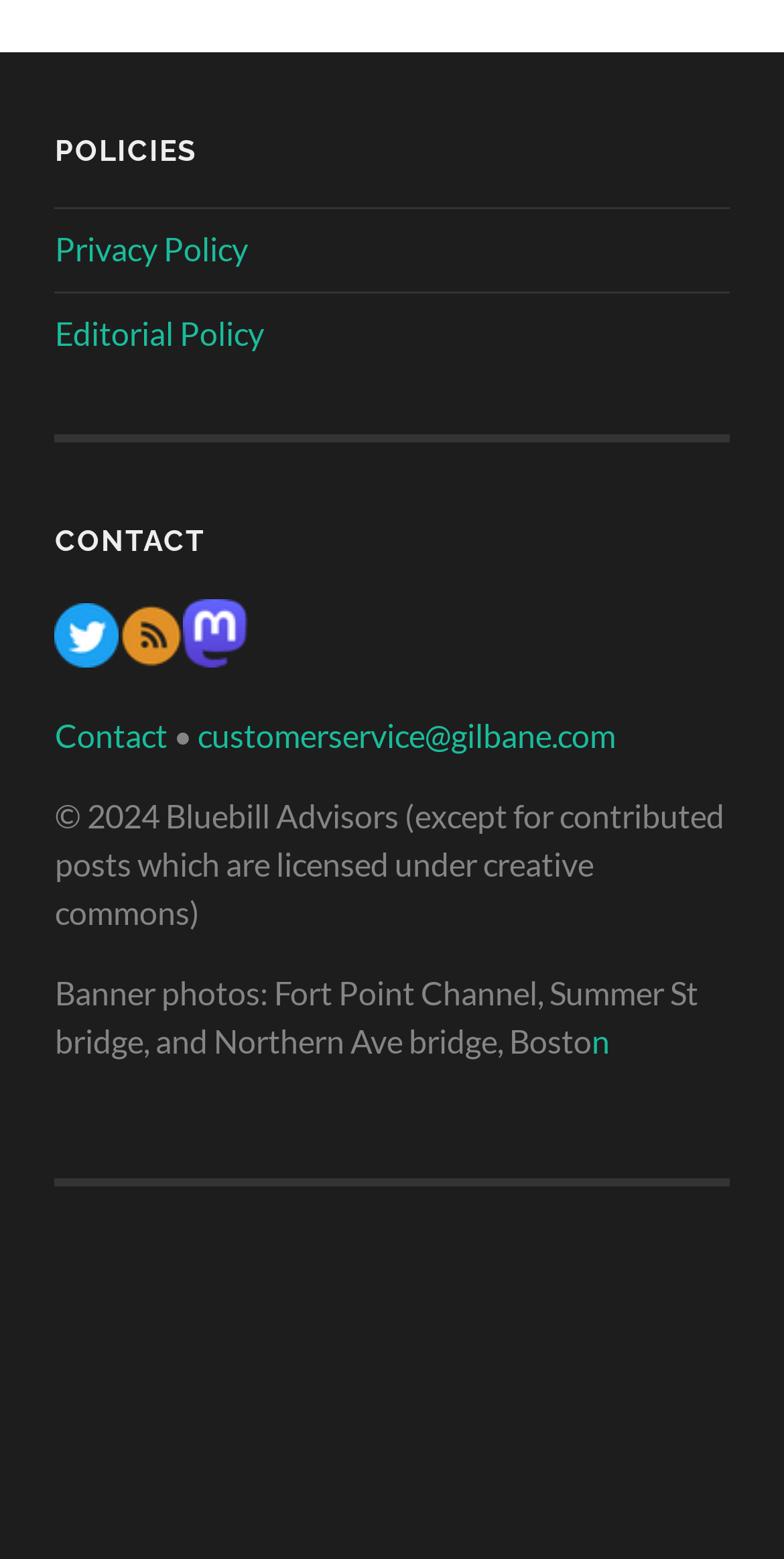Please find the bounding box coordinates of the clickable region needed to complete the following instruction: "Contact customer service". The bounding box coordinates must consist of four float numbers between 0 and 1, i.e., [left, top, right, bottom].

[0.252, 0.459, 0.785, 0.483]